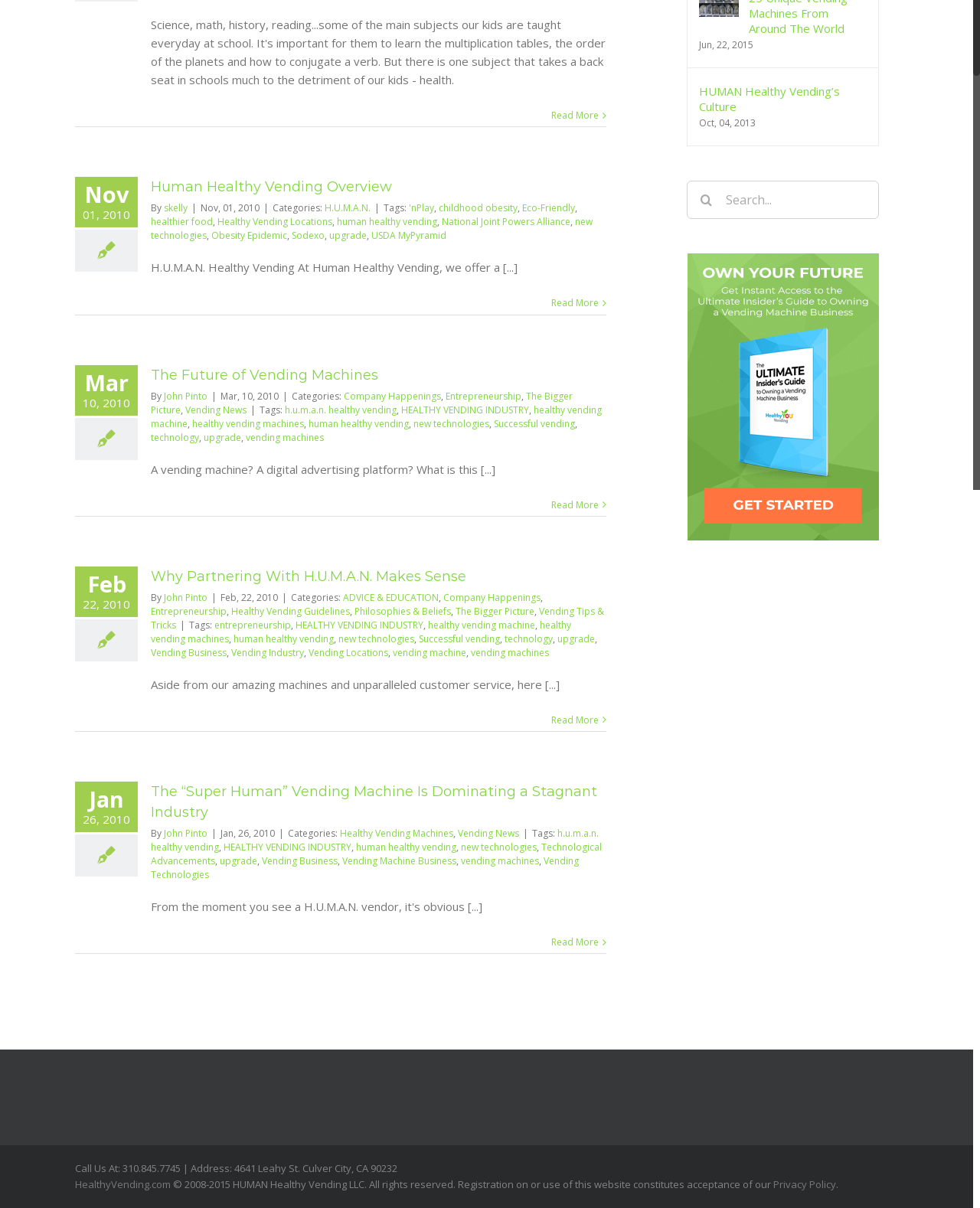Using the webpage screenshot, find the UI element described by Vending Business. Provide the bounding box coordinates in the format (top-left x, top-left y, bottom-right x, bottom-right y), ensuring all values are floating point numbers between 0 and 1.

[0.154, 0.535, 0.231, 0.545]